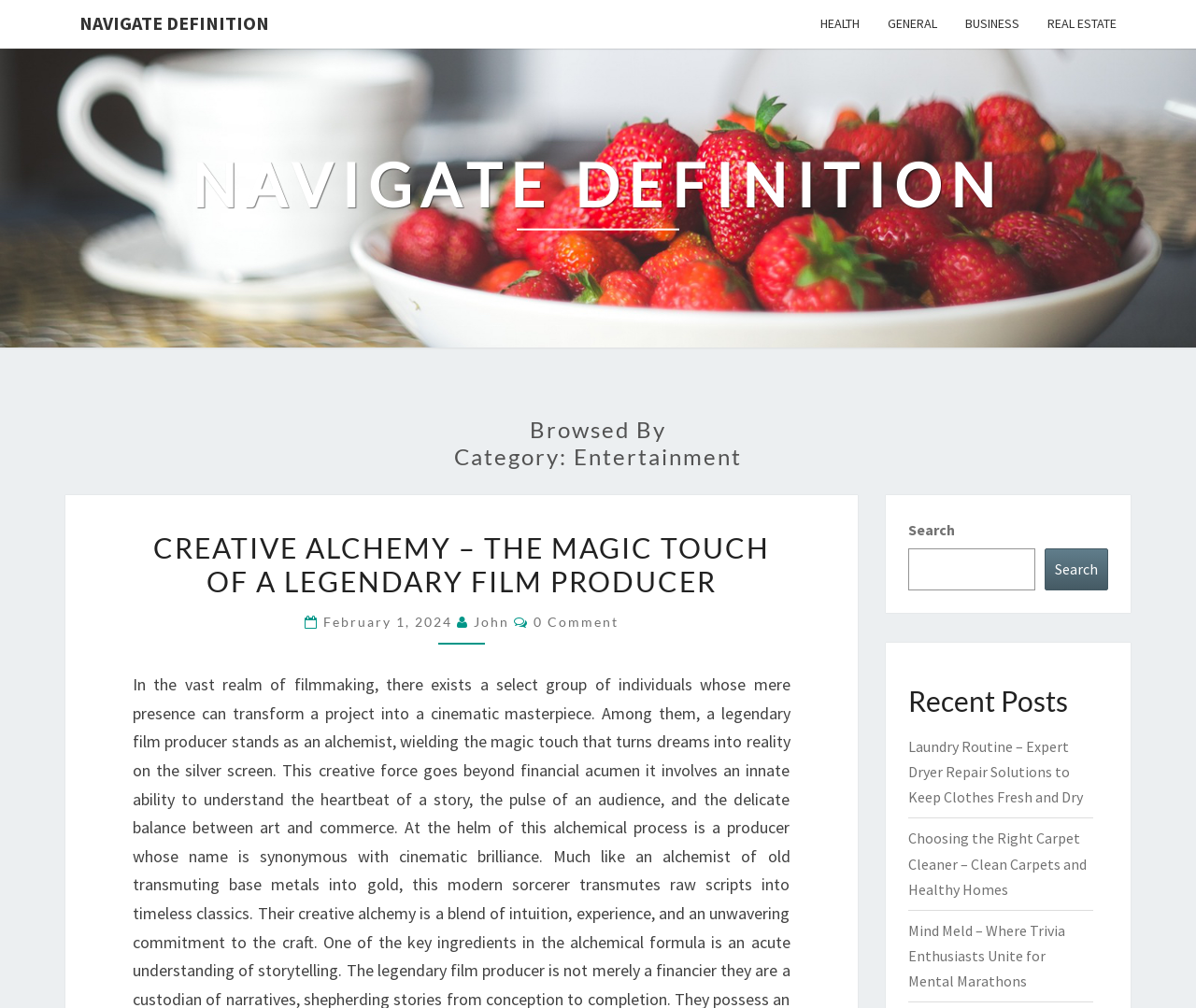Can you determine the bounding box coordinates of the area that needs to be clicked to fulfill the following instruction: "Learn about Rafael Nadal"?

None